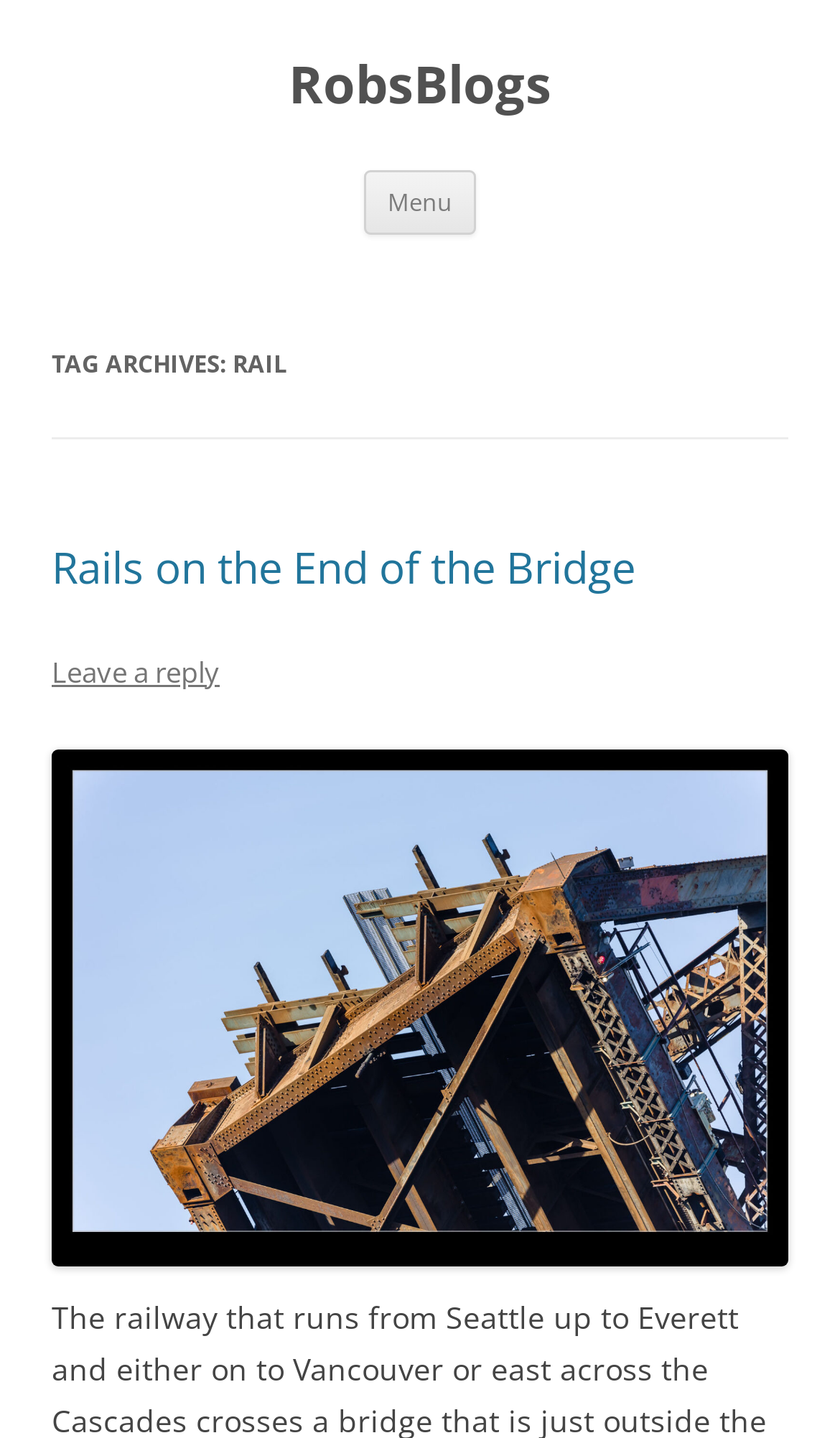What is the category of the archives?
Using the details shown in the screenshot, provide a comprehensive answer to the question.

The category of the archives can be determined by looking at the heading 'TAG ARCHIVES: RAIL' which indicates that the archives are categorized by the topic 'Rail'.